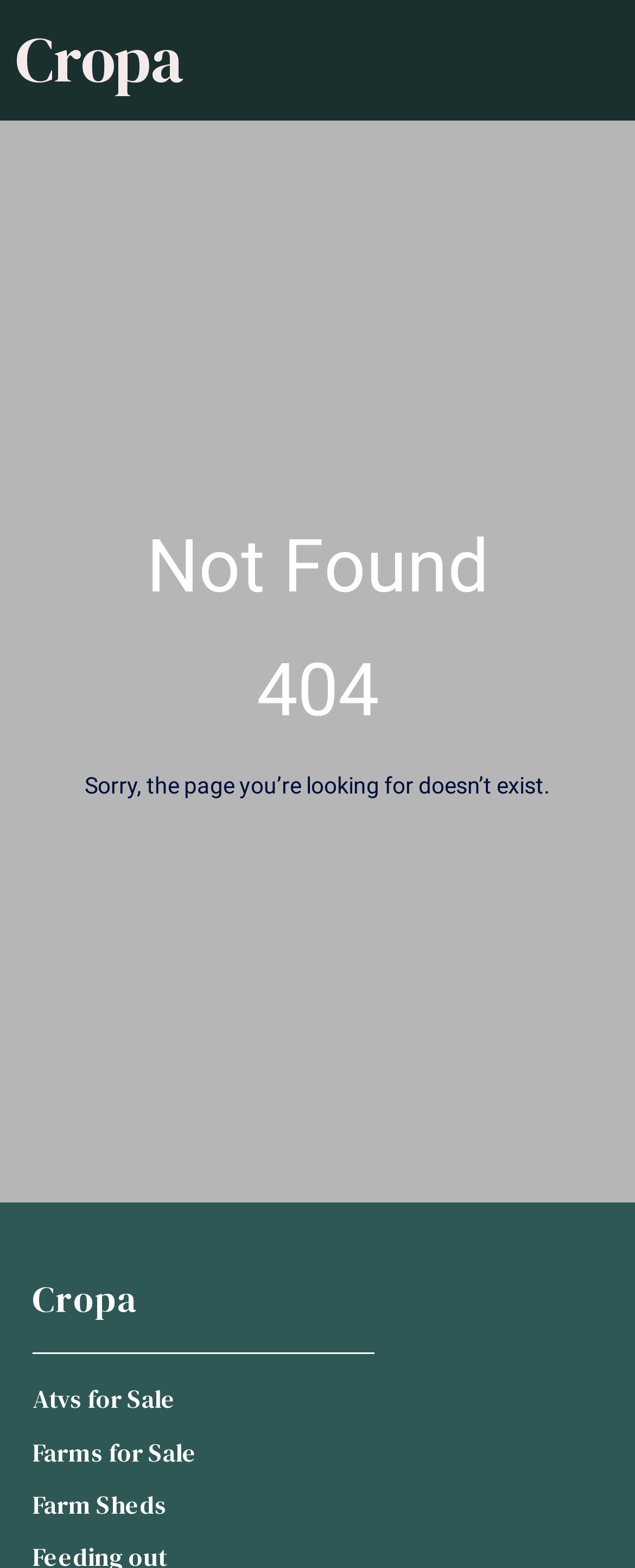Provide a short answer using a single word or phrase for the following question: 
What is the message displayed on the webpage?

Sorry, the page you’re looking for doesn’t exist.